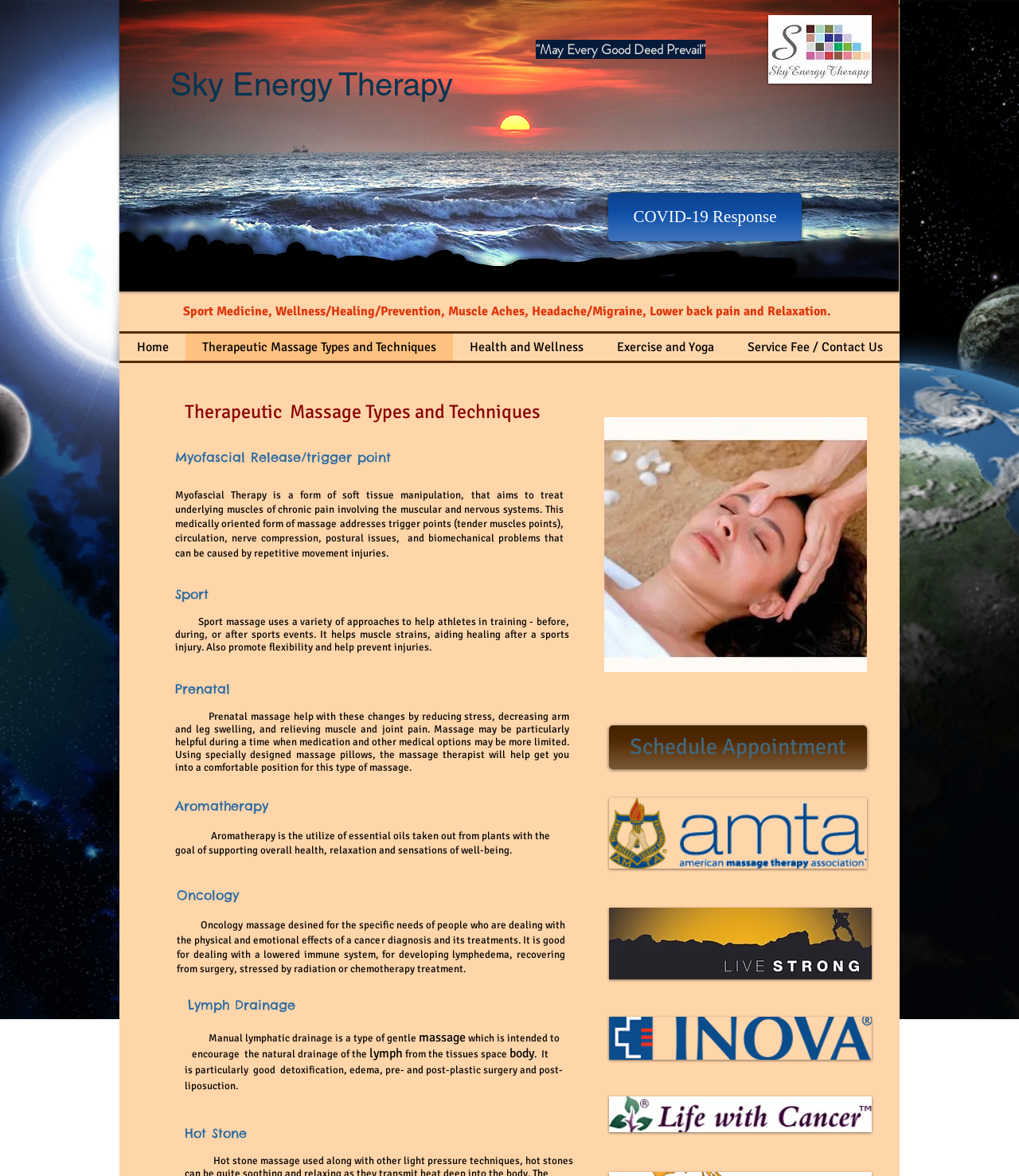Give a one-word or one-phrase response to the question: 
Are there any images on this webpage?

Yes